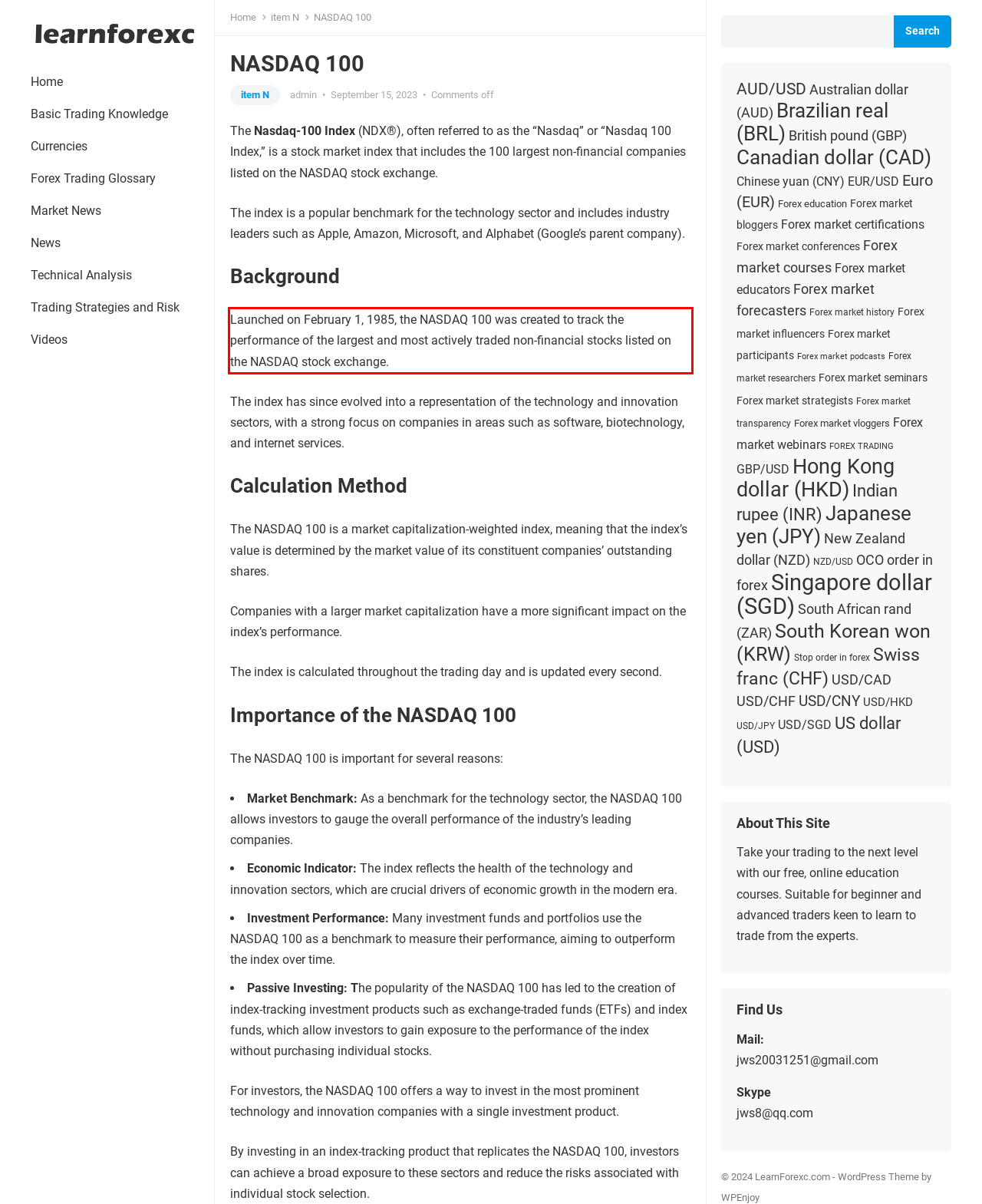You are provided with a screenshot of a webpage featuring a red rectangle bounding box. Extract the text content within this red bounding box using OCR.

Launched on February 1, 1985, the NASDAQ 100 was created to track the performance of the largest and most actively traded non-financial stocks listed on the NASDAQ stock exchange.